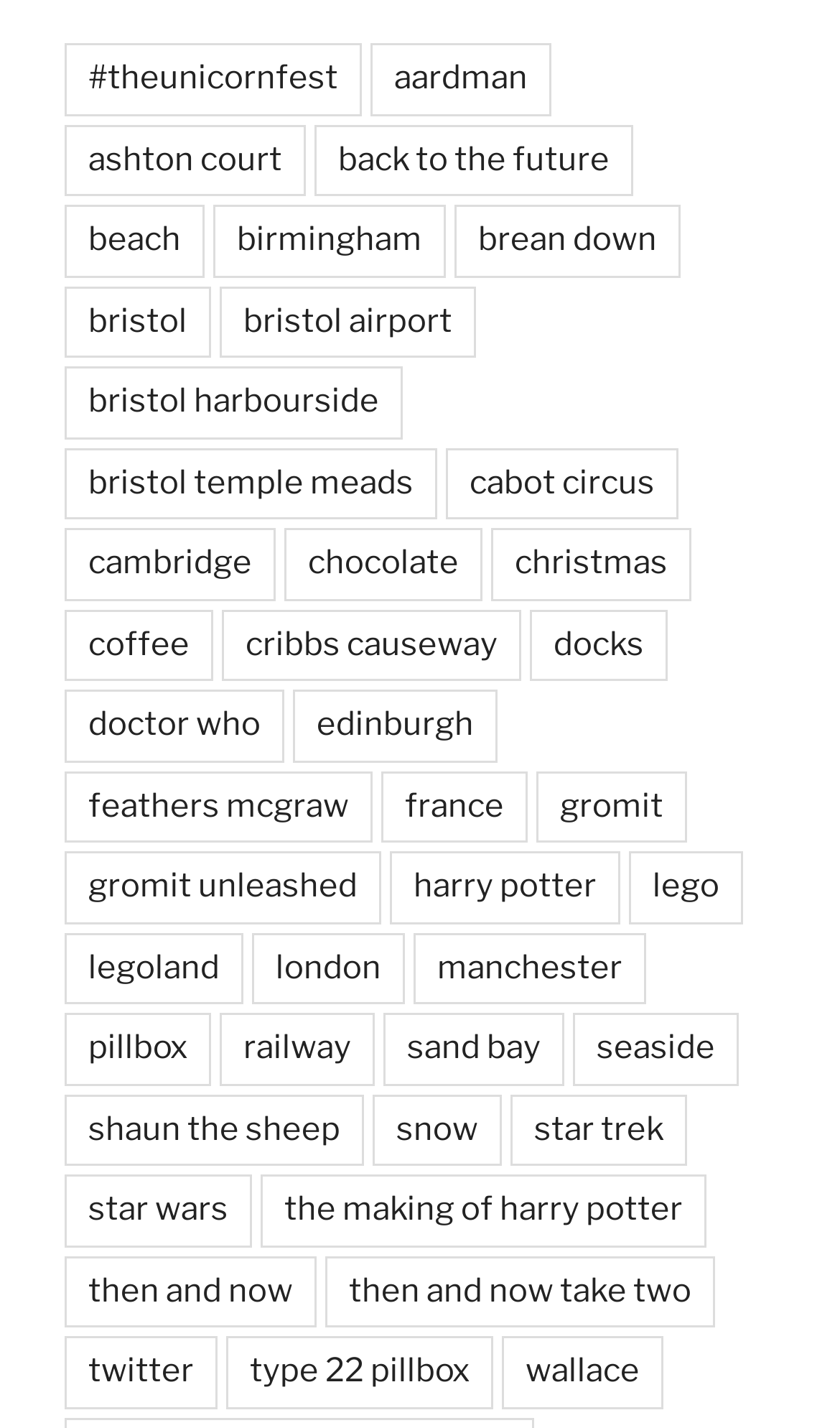Given the element description: "then and now take two", predict the bounding box coordinates of the UI element it refers to, using four float numbers between 0 and 1, i.e., [left, top, right, bottom].

[0.387, 0.88, 0.851, 0.93]